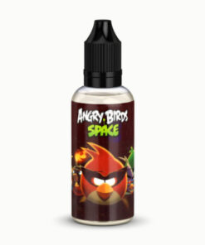What is the focus of the K2 liquids selection?
Carefully analyze the image and provide a detailed answer to the question.

According to the caption, the K2 liquids selection, which includes the Angry Birds Space liquid incense, focuses on providing unique flavors and stimulating experiences for its customers.